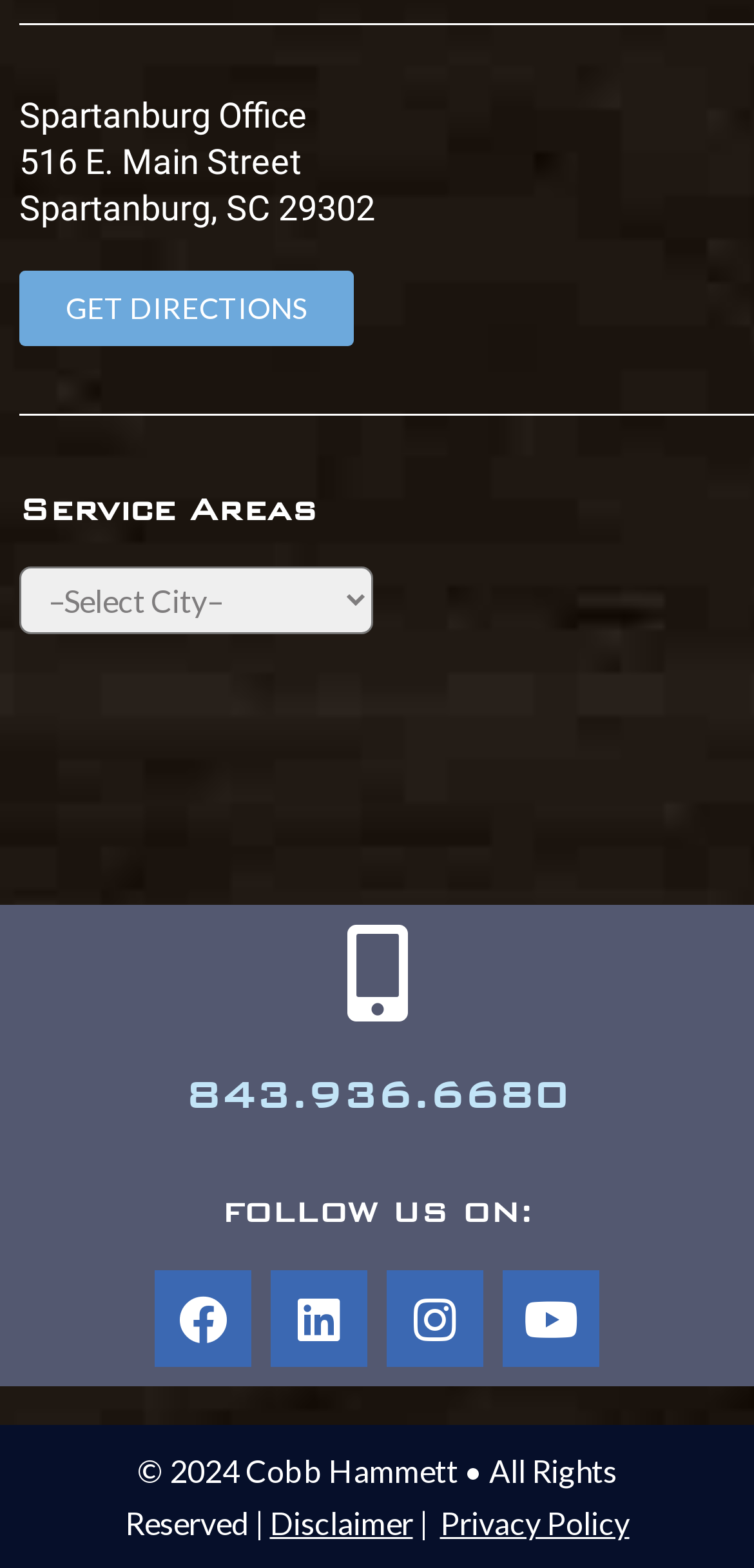Please respond to the question with a concise word or phrase:
What is the phone number listed?

843.936.6680